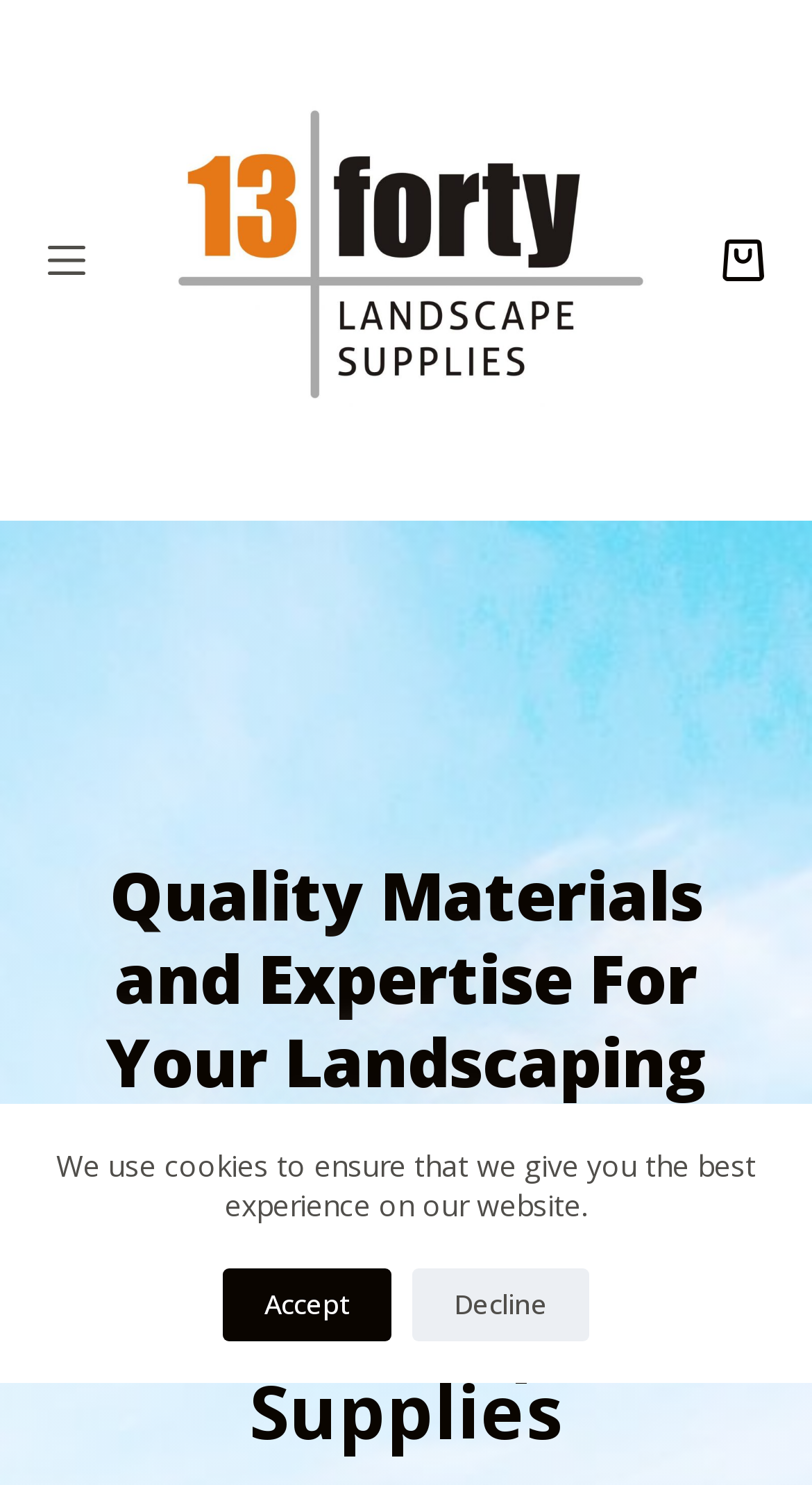Identify the coordinates of the bounding box for the element described below: "Decline". Return the coordinates as four float numbers between 0 and 1: [left, top, right, bottom].

[0.508, 0.854, 0.726, 0.903]